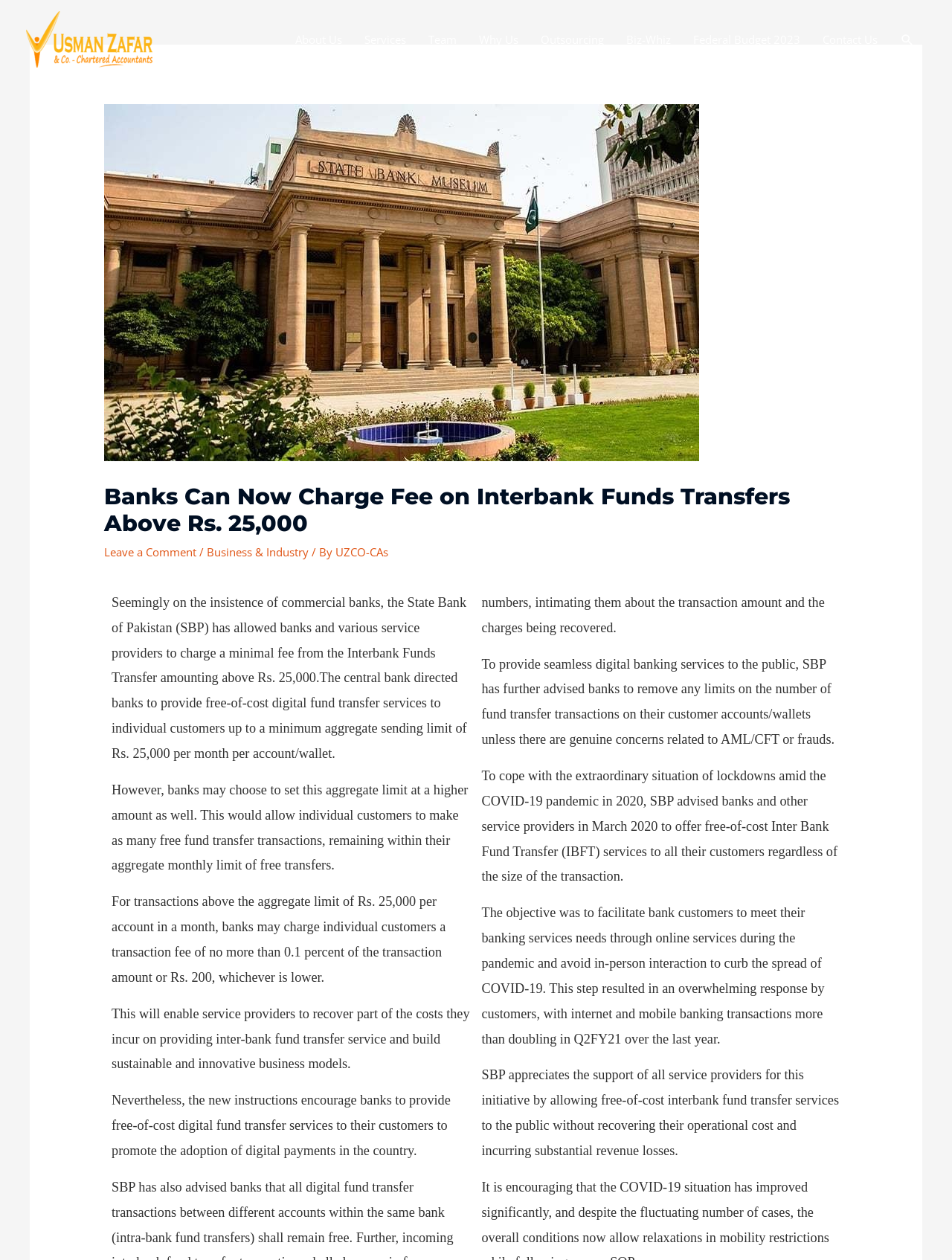Identify the bounding box coordinates of the element that should be clicked to fulfill this task: "Visit the 'Federal Budget 2023' page". The coordinates should be provided as four float numbers between 0 and 1, i.e., [left, top, right, bottom].

[0.716, 0.014, 0.852, 0.049]